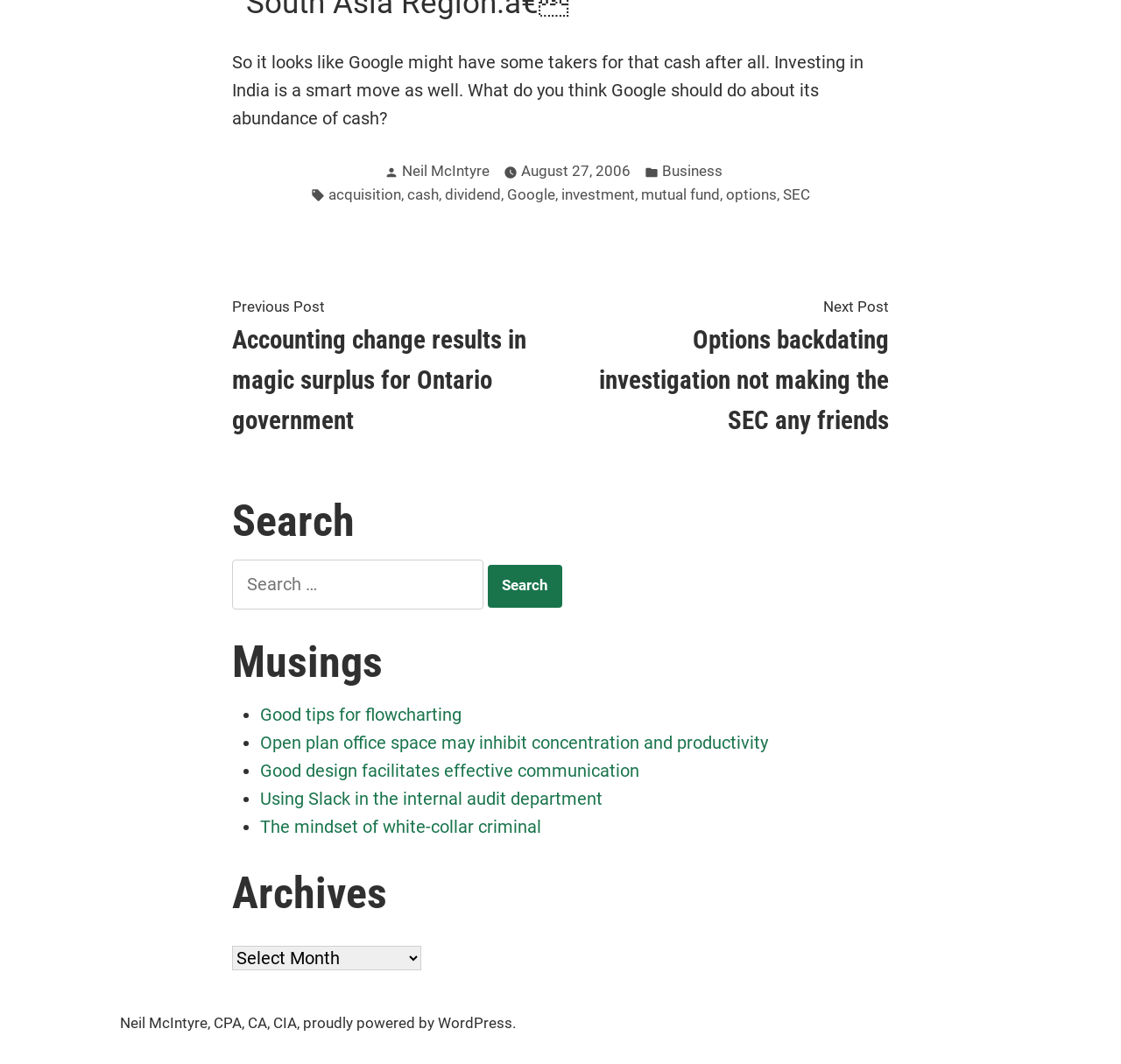Using the information in the image, give a comprehensive answer to the question: 
What is the topic of the previous post?

The topic of the previous post can be found in the post navigation section of the webpage, where it says 'Previous post:' followed by the title of the previous post, which is 'Accounting change results in magic surplus for Ontario government'.